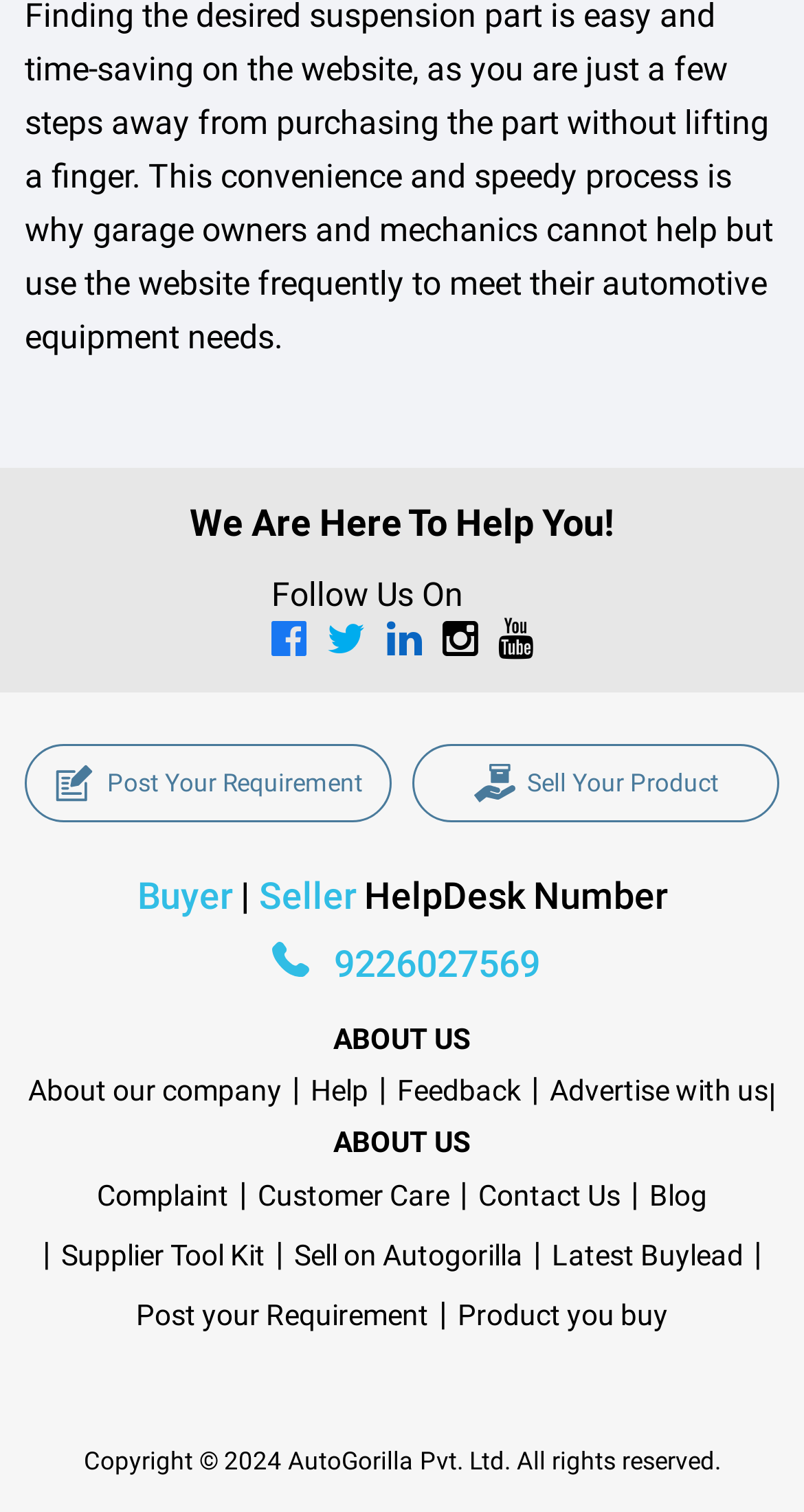Extract the bounding box coordinates for the HTML element that matches this description: "Feedback". The coordinates should be four float numbers between 0 and 1, i.e., [left, top, right, bottom].

[0.494, 0.711, 0.647, 0.732]